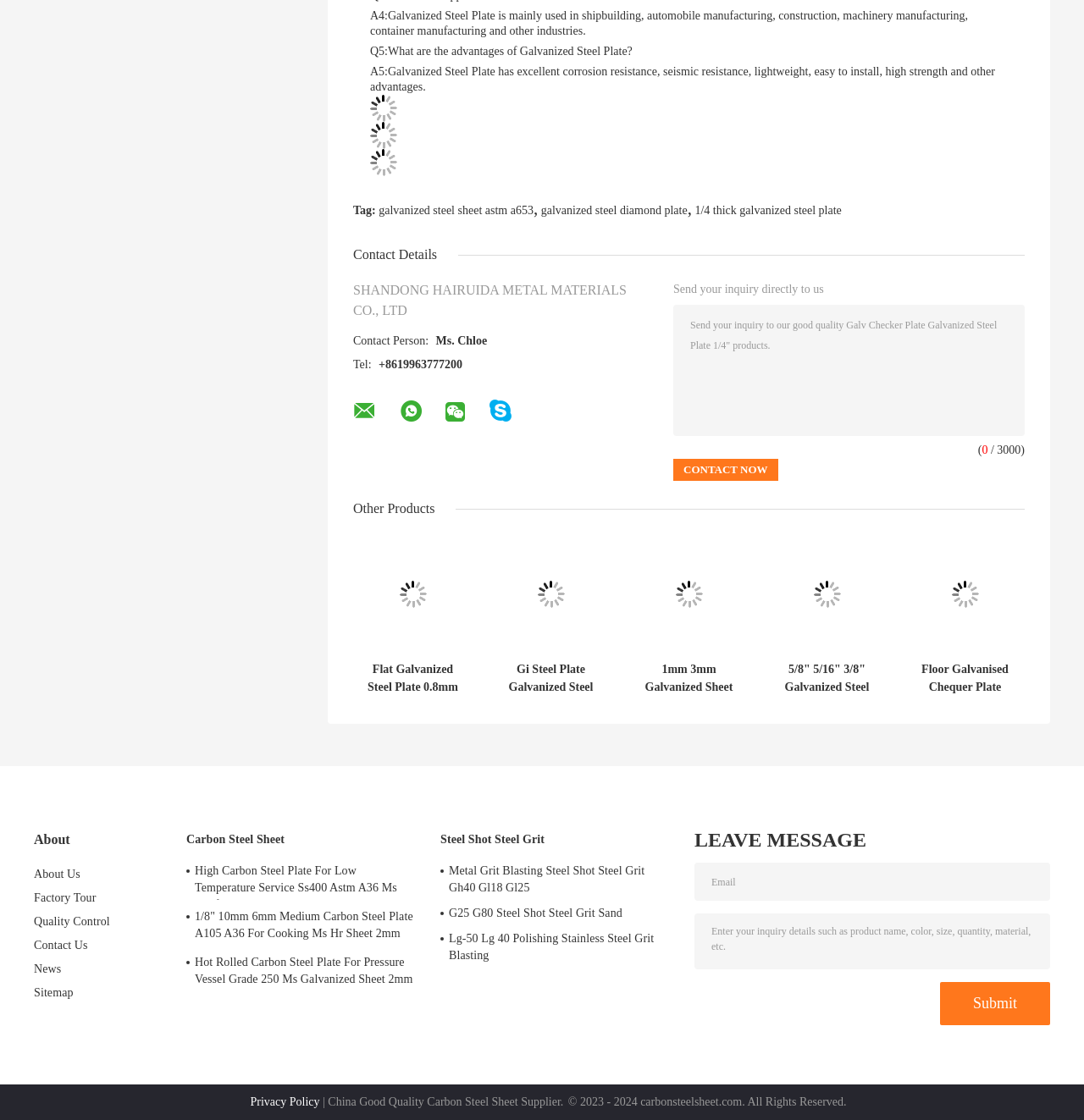Locate the bounding box coordinates of the clickable area to execute the instruction: "Learn more about 'Floor Galvanised Chequer Plate Galvanized Steel Tread Plate'". Provide the coordinates as four float numbers between 0 and 1, represented as [left, top, right, bottom].

[0.835, 0.584, 0.945, 0.62]